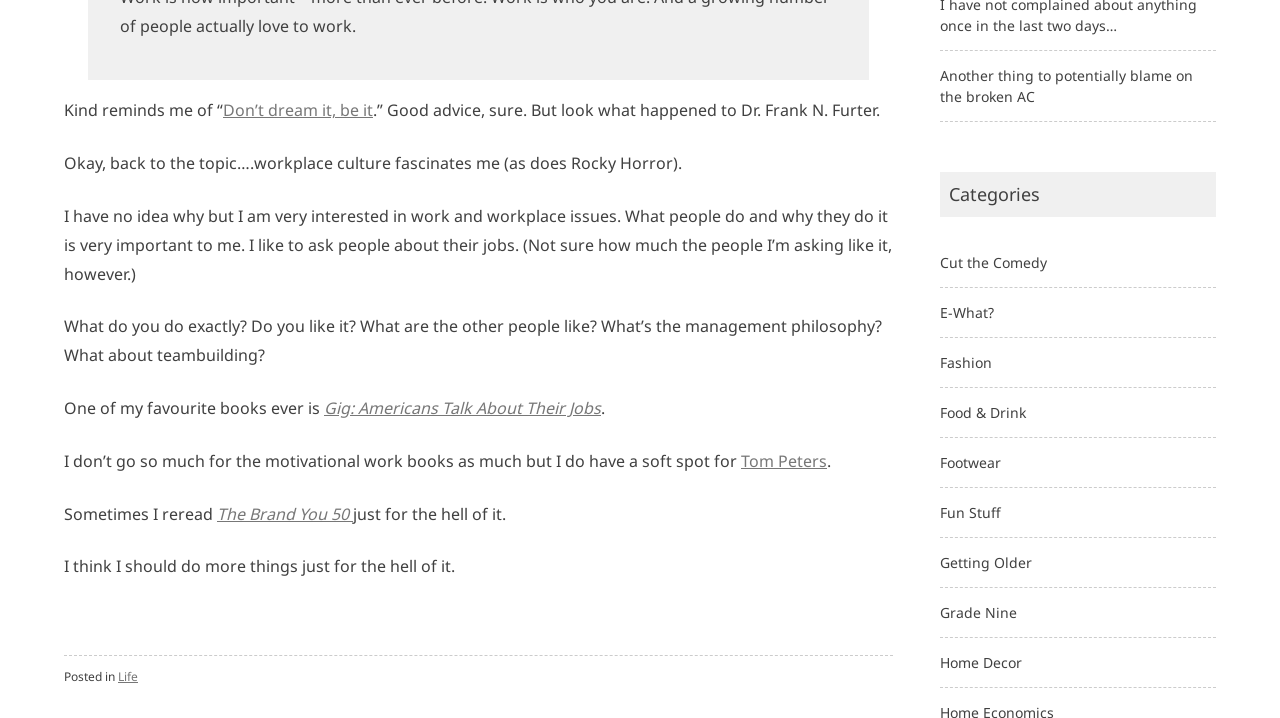Using the given element description, provide the bounding box coordinates (top-left x, top-left y, bottom-right x, bottom-right y) for the corresponding UI element in the screenshot: Food & Drink

[0.734, 0.561, 0.801, 0.587]